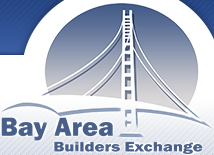Generate an elaborate caption that includes all aspects of the image.

The image features the logo of the Bay Area Builders Exchange, prominently displaying a stylized representation of the iconic Golden Gate Bridge. The design integrates shades of blue, conveying a sense of professionalism and trust, while the bold lettering of "Bay Area" and "Builders Exchange" emphasizes the organization's focus on the construction industry within the Bay Area. This logo reflects the Exchange's commitment to facilitating resources and networking opportunities for builders and contractors in the region.